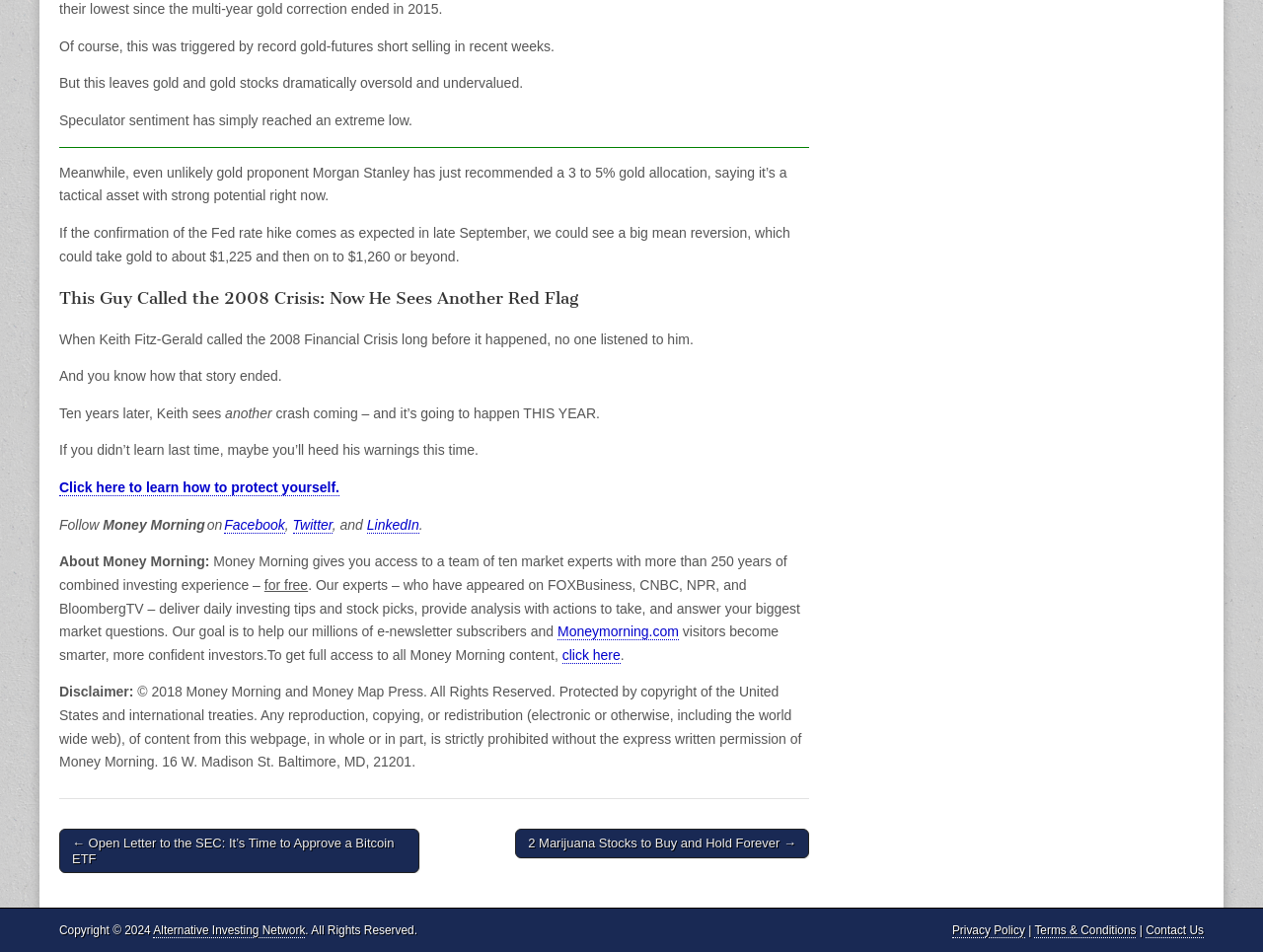Please identify the bounding box coordinates of the element's region that I should click in order to complete the following instruction: "Click on the 'RANGE RULES' link". The bounding box coordinates consist of four float numbers between 0 and 1, i.e., [left, top, right, bottom].

None